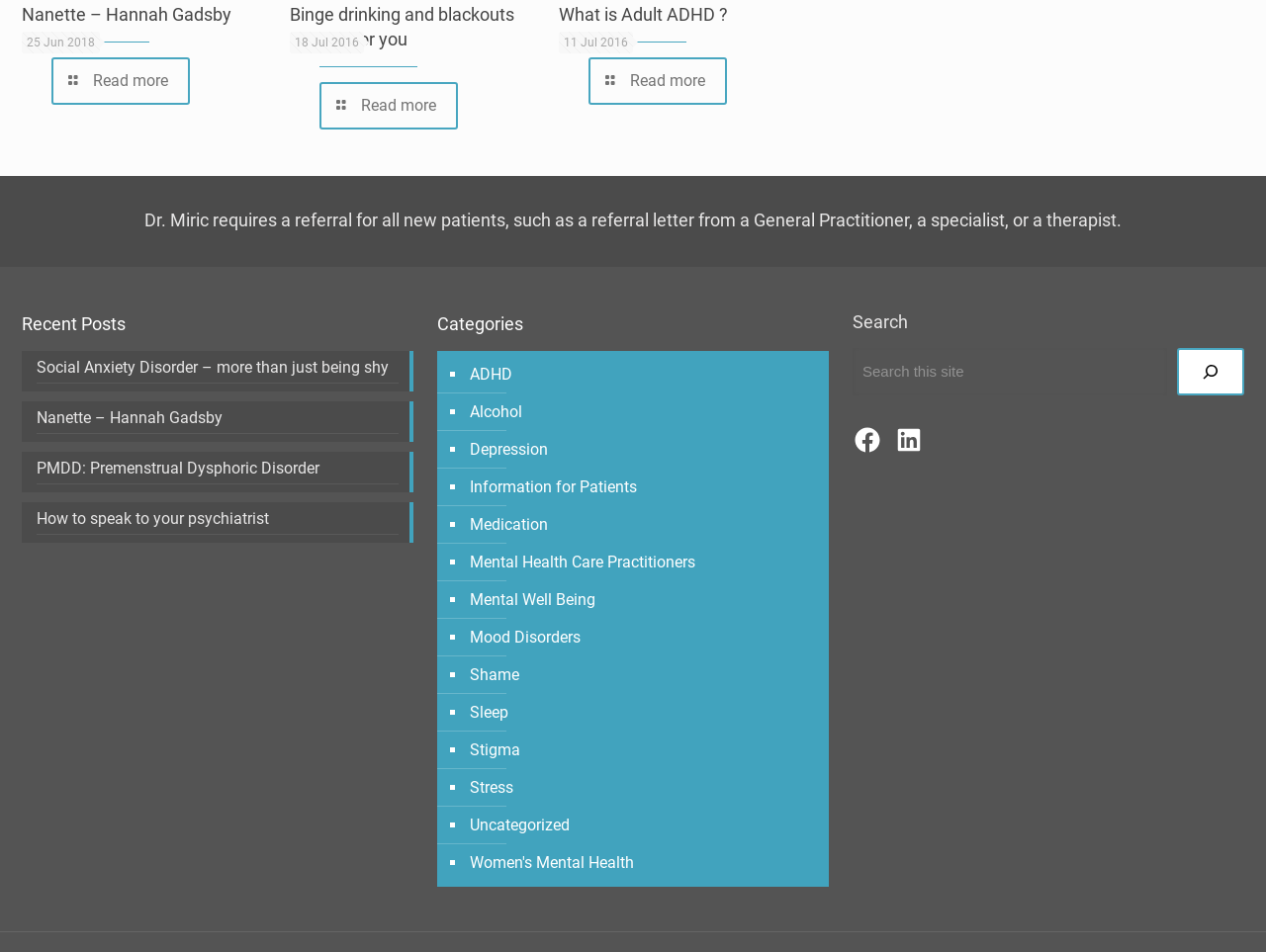Based on the element description Read more, identify the bounding box coordinates for the UI element. The coordinates should be in the format (top-left x, top-left y, bottom-right x, bottom-right y) and within the 0 to 1 range.

[0.041, 0.06, 0.15, 0.11]